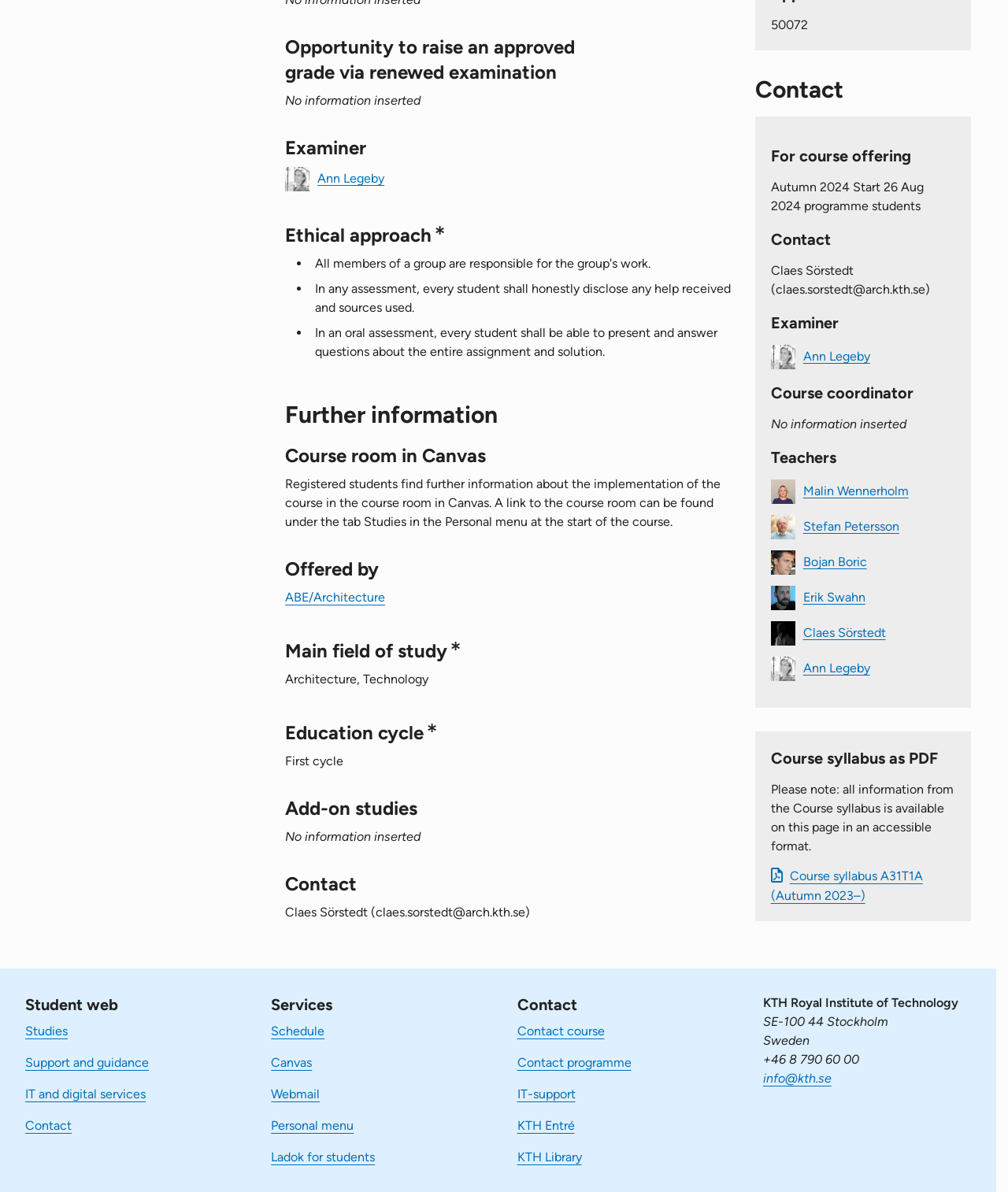Identify the bounding box coordinates for the region to click in order to carry out this instruction: "View the 'Contact' information". Provide the coordinates using four float numbers between 0 and 1, formatted as [left, top, right, bottom].

[0.765, 0.191, 0.948, 0.21]